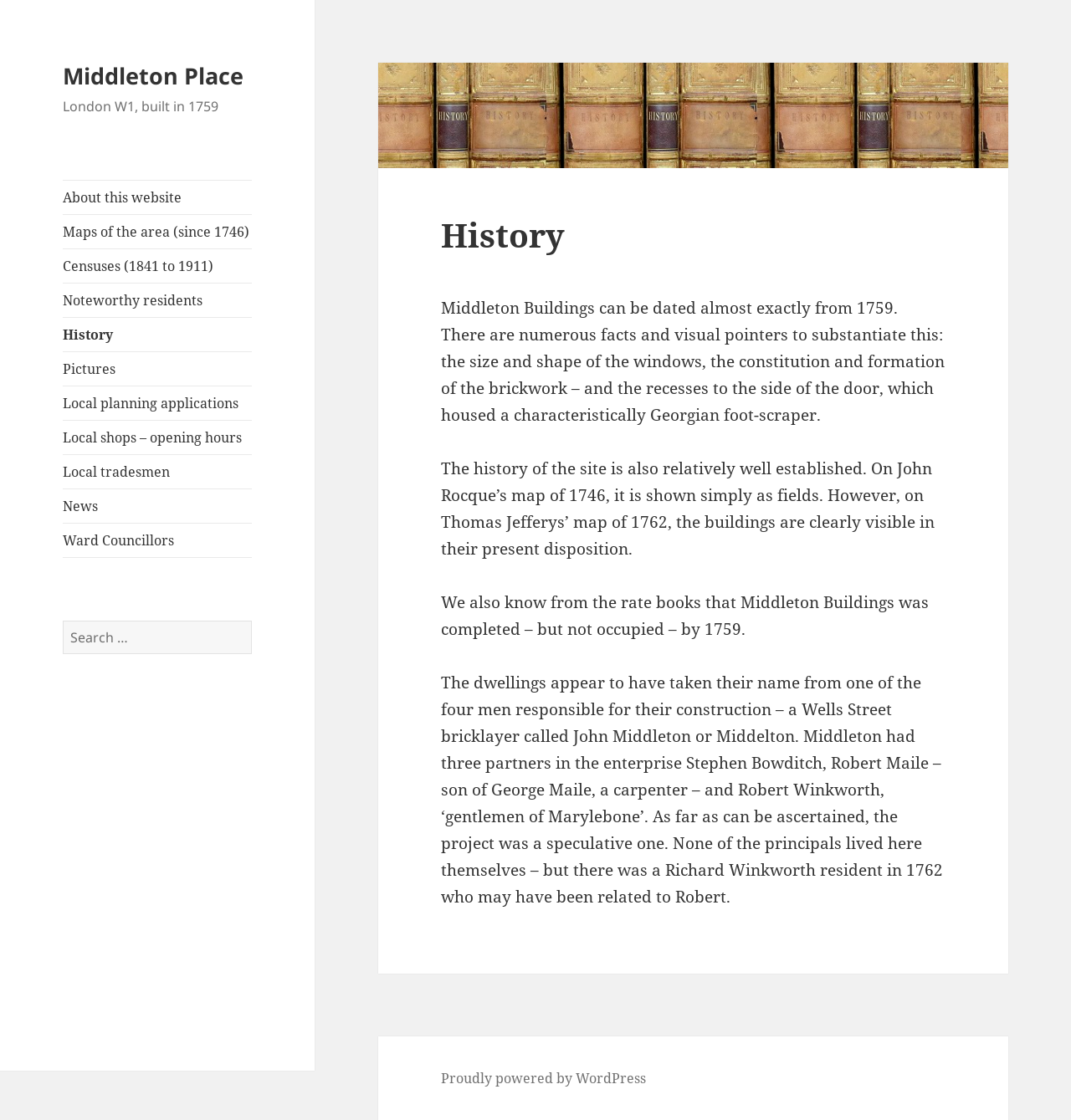Given the webpage screenshot and the description, determine the bounding box coordinates (top-left x, top-left y, bottom-right x, bottom-right y) that define the location of the UI element matching this description: History

[0.059, 0.283, 0.235, 0.313]